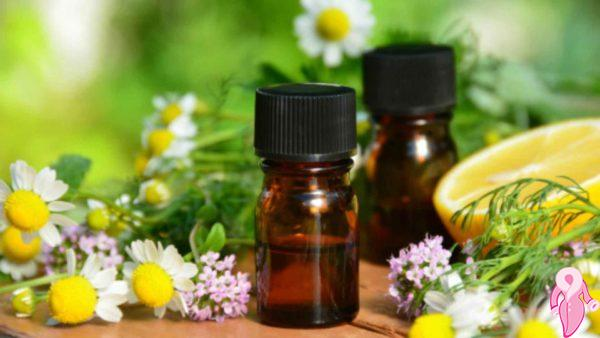What is the color of the background in the image?
Please give a detailed answer to the question using the information shown in the image.

The caption describes the background of the image as a lush green, suggesting a natural environment, which indicates that the color of the background is lush green.